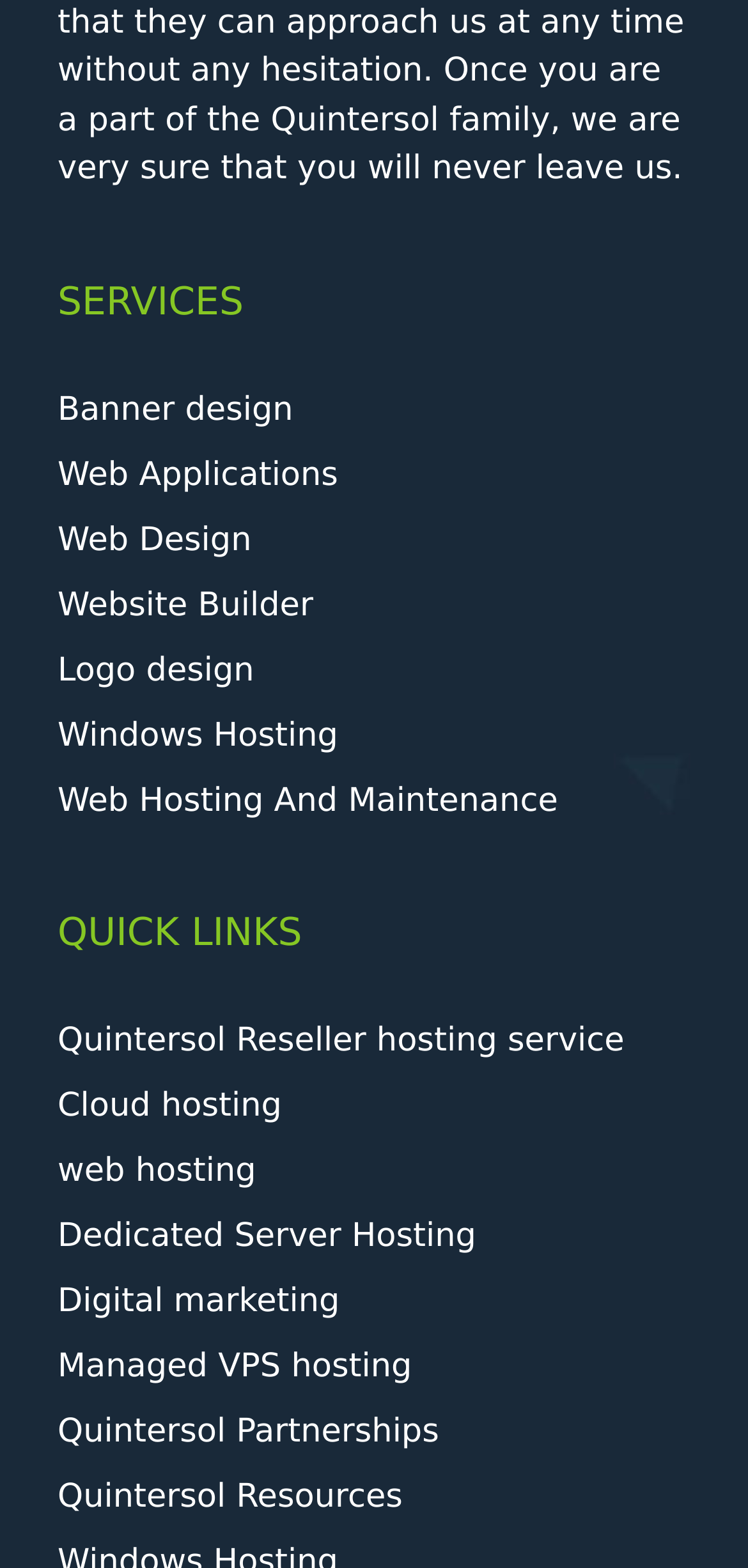From the webpage screenshot, predict the bounding box coordinates (top-left x, top-left y, bottom-right x, bottom-right y) for the UI element described here: Web Hosting And Maintenance

[0.077, 0.498, 0.746, 0.523]